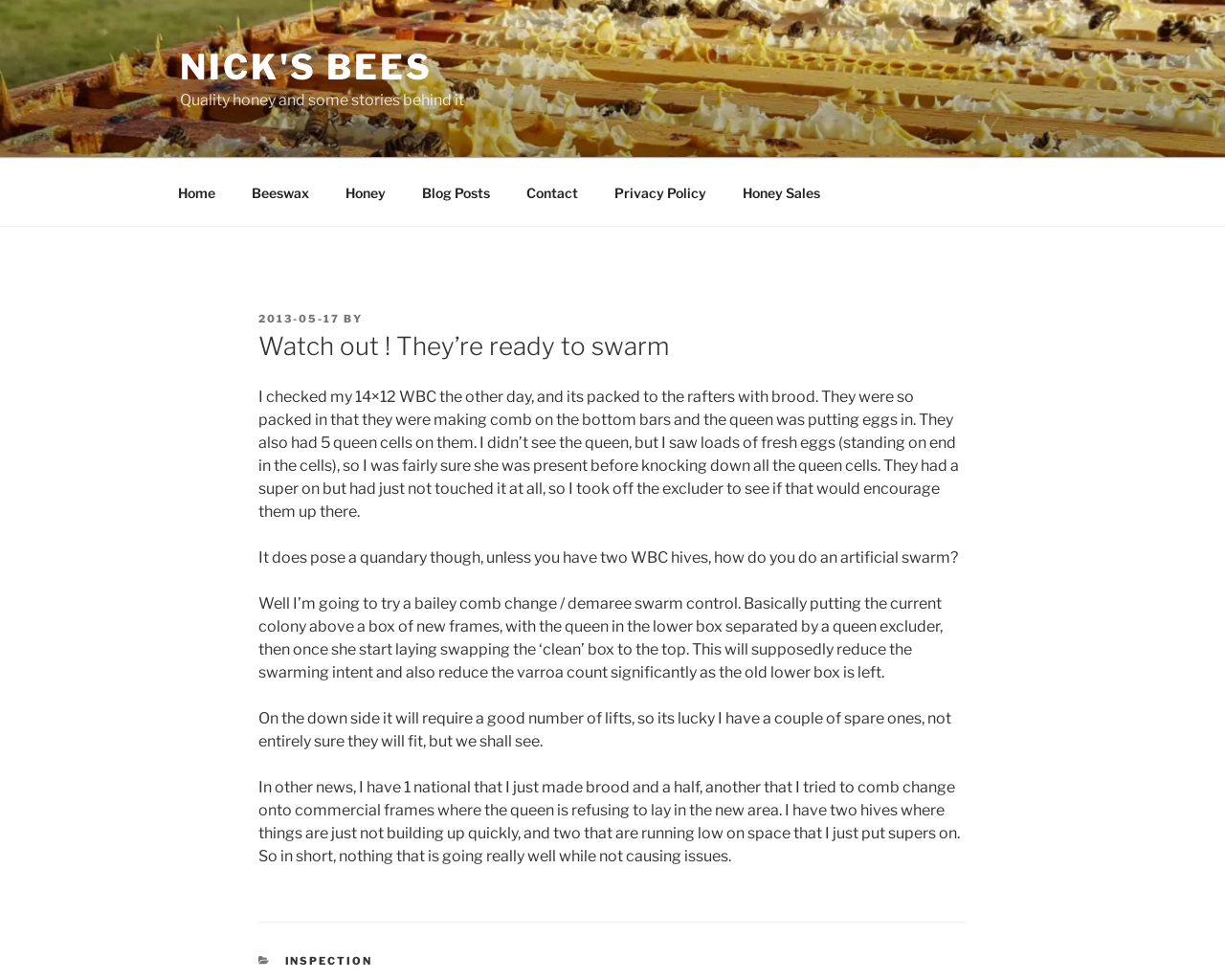Highlight the bounding box coordinates of the element that should be clicked to carry out the following instruction: "Click on the 'Home' link". The coordinates must be given as four float numbers ranging from 0 to 1, i.e., [left, top, right, bottom].

[0.131, 0.172, 0.189, 0.22]